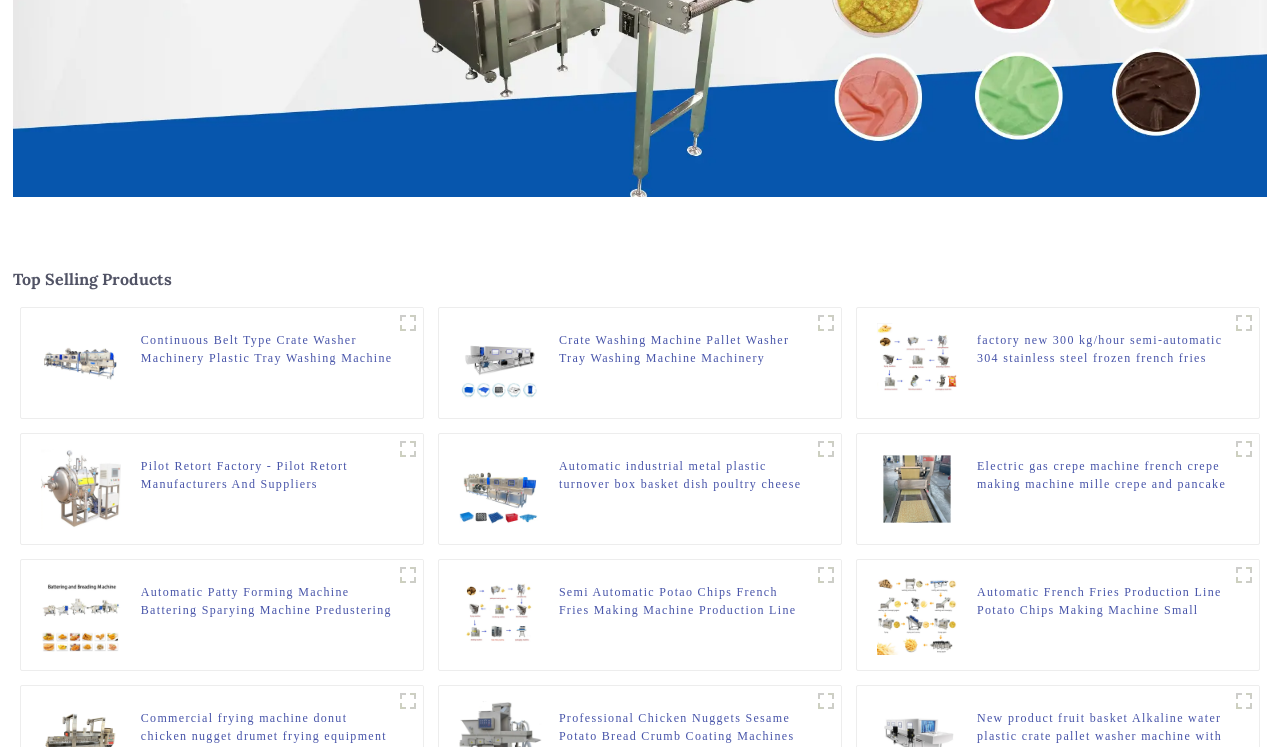Find the bounding box coordinates of the element to click in order to complete the given instruction: "View the image of 'battering breading machine'."

[0.032, 0.77, 0.094, 0.877]